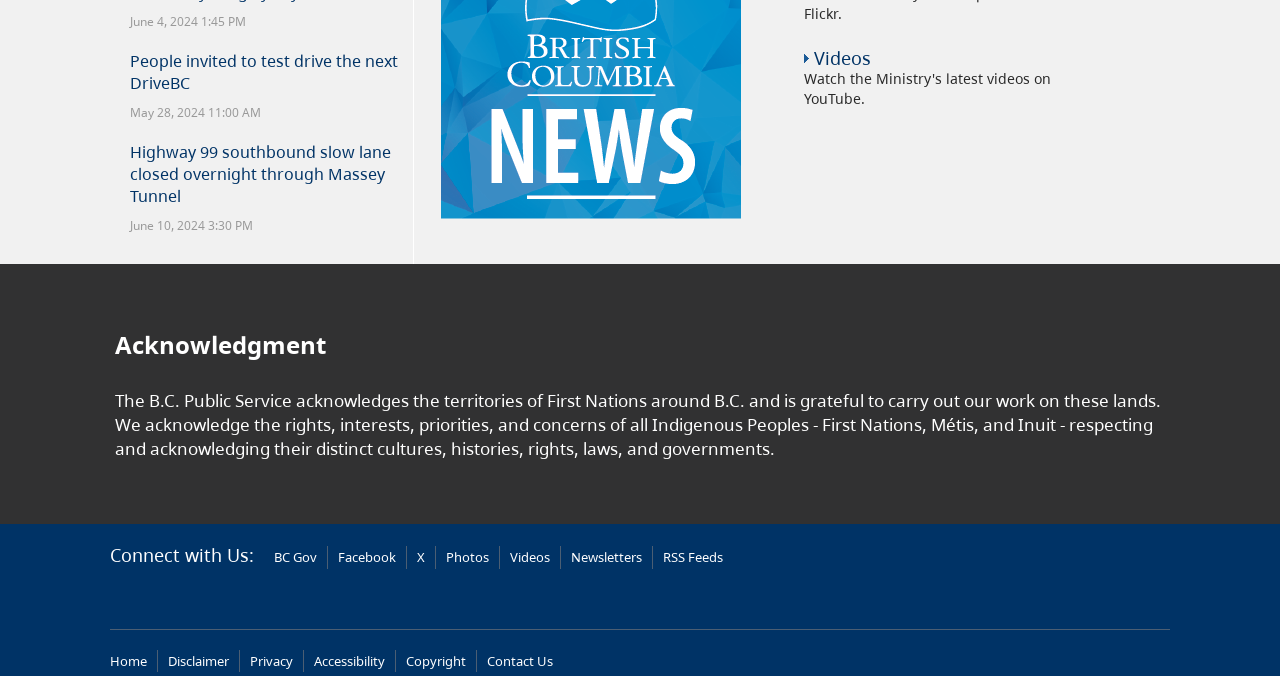Please determine the bounding box coordinates for the UI element described as: "Copyright".

[0.317, 0.964, 0.364, 0.992]